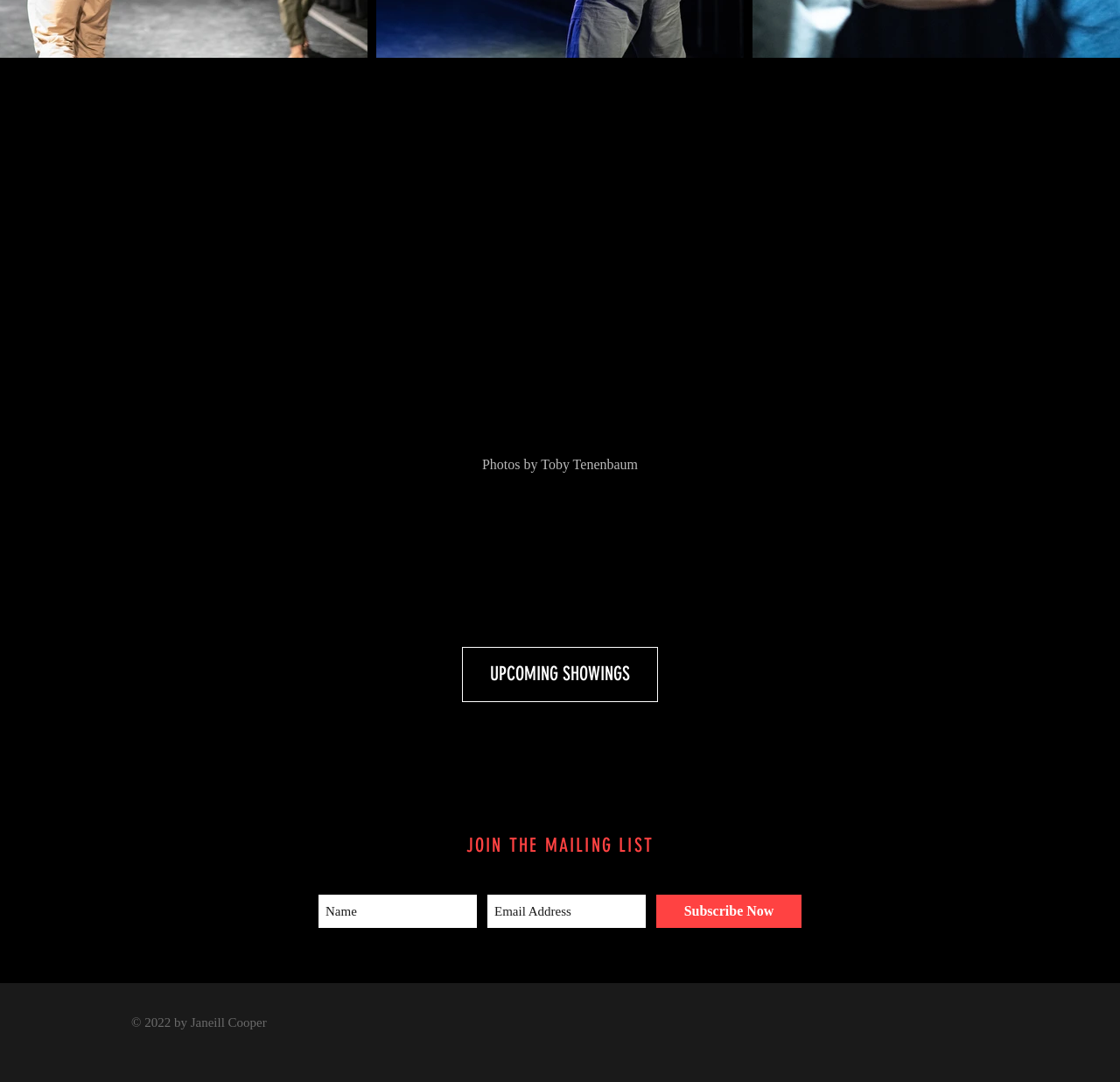Give the bounding box coordinates for the element described by: "UPCOMING SHOWINGS".

[0.412, 0.598, 0.588, 0.649]